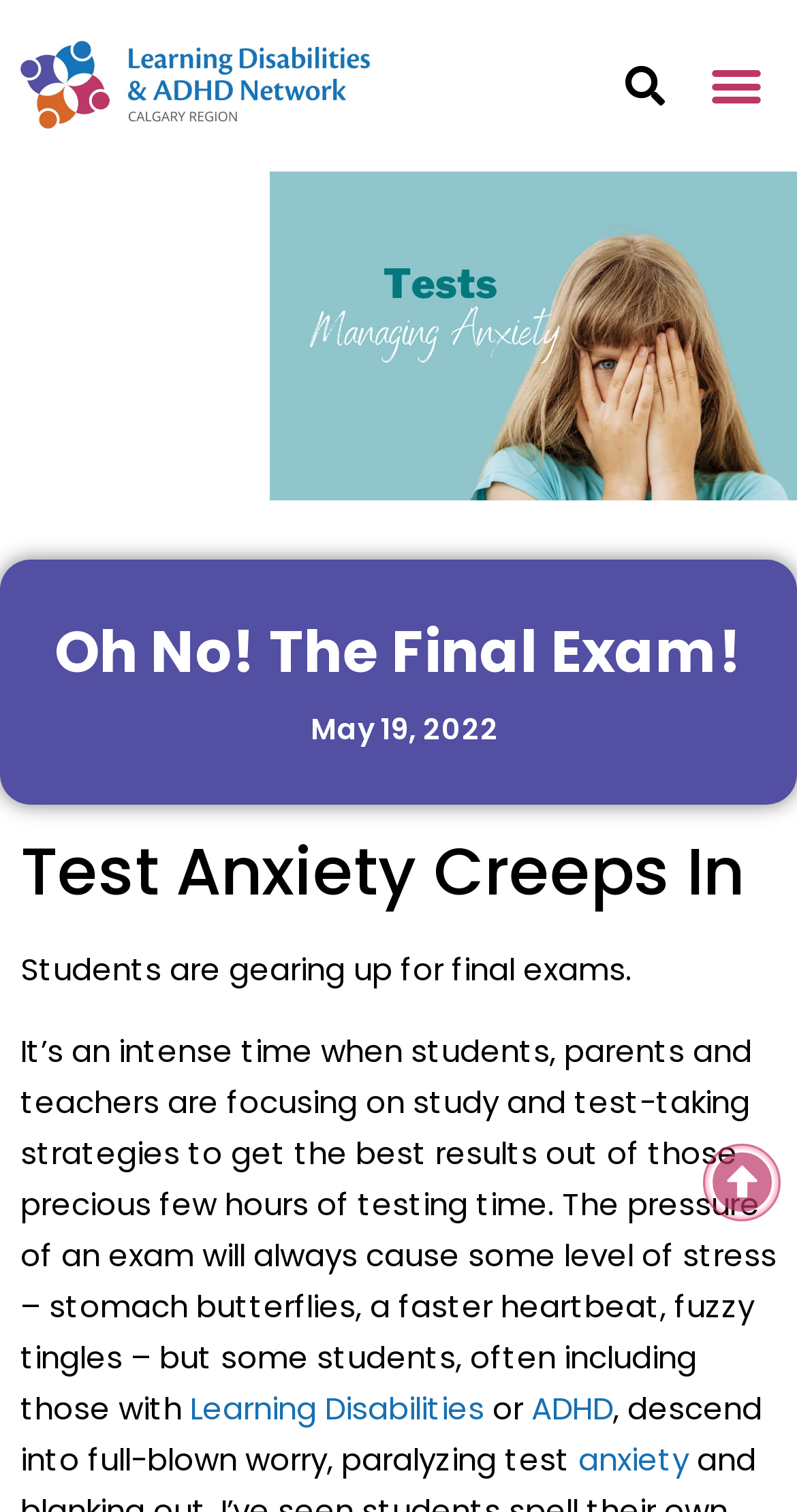Analyze the image and answer the question with as much detail as possible: 
What is the tone of the article?

The tone of the article can be inferred from the language and structure of the content, which provides information and explanations about test anxiety in a neutral and objective tone, without expressing a personal opinion or emotion.